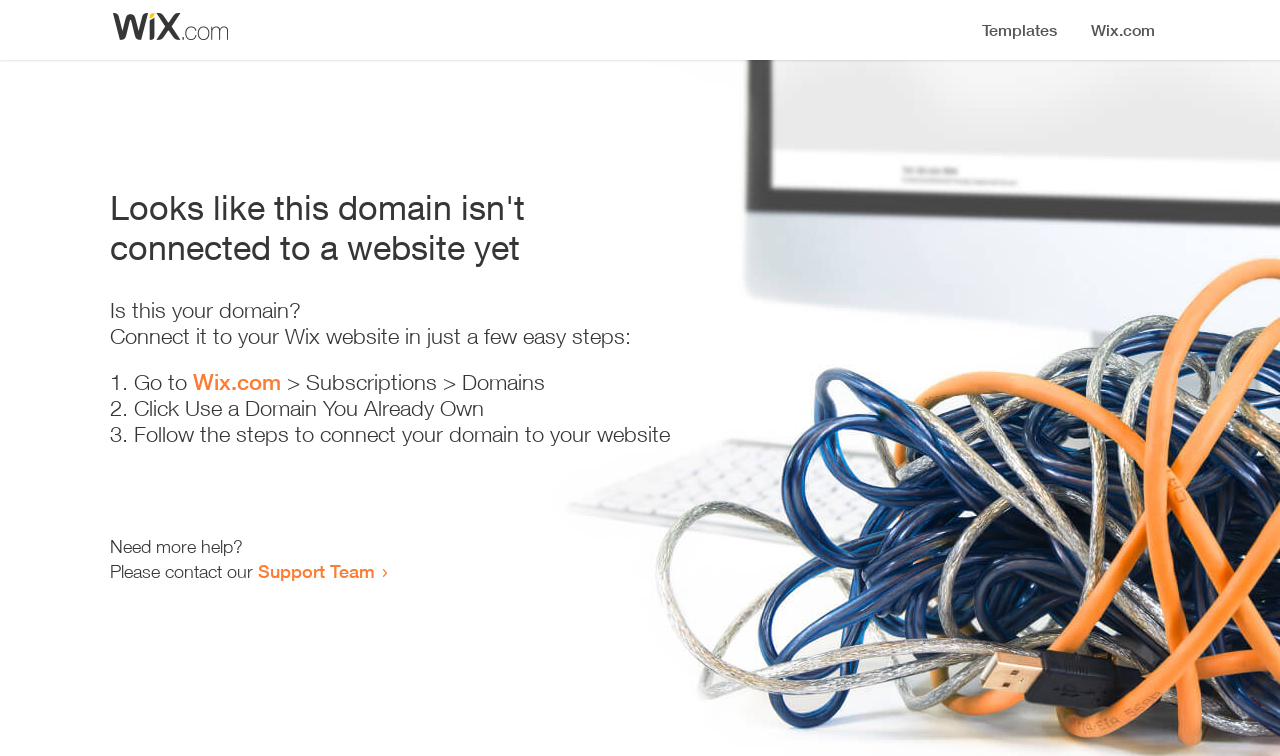Examine the image and give a thorough answer to the following question:
What is the website where you can go to connect your domain?

I found the link element on the webpage with the text 'Wix.com' and a bounding box coordinate of [0.151, 0.488, 0.22, 0.522], which indicates that it is the website where you can go to connect your domain.